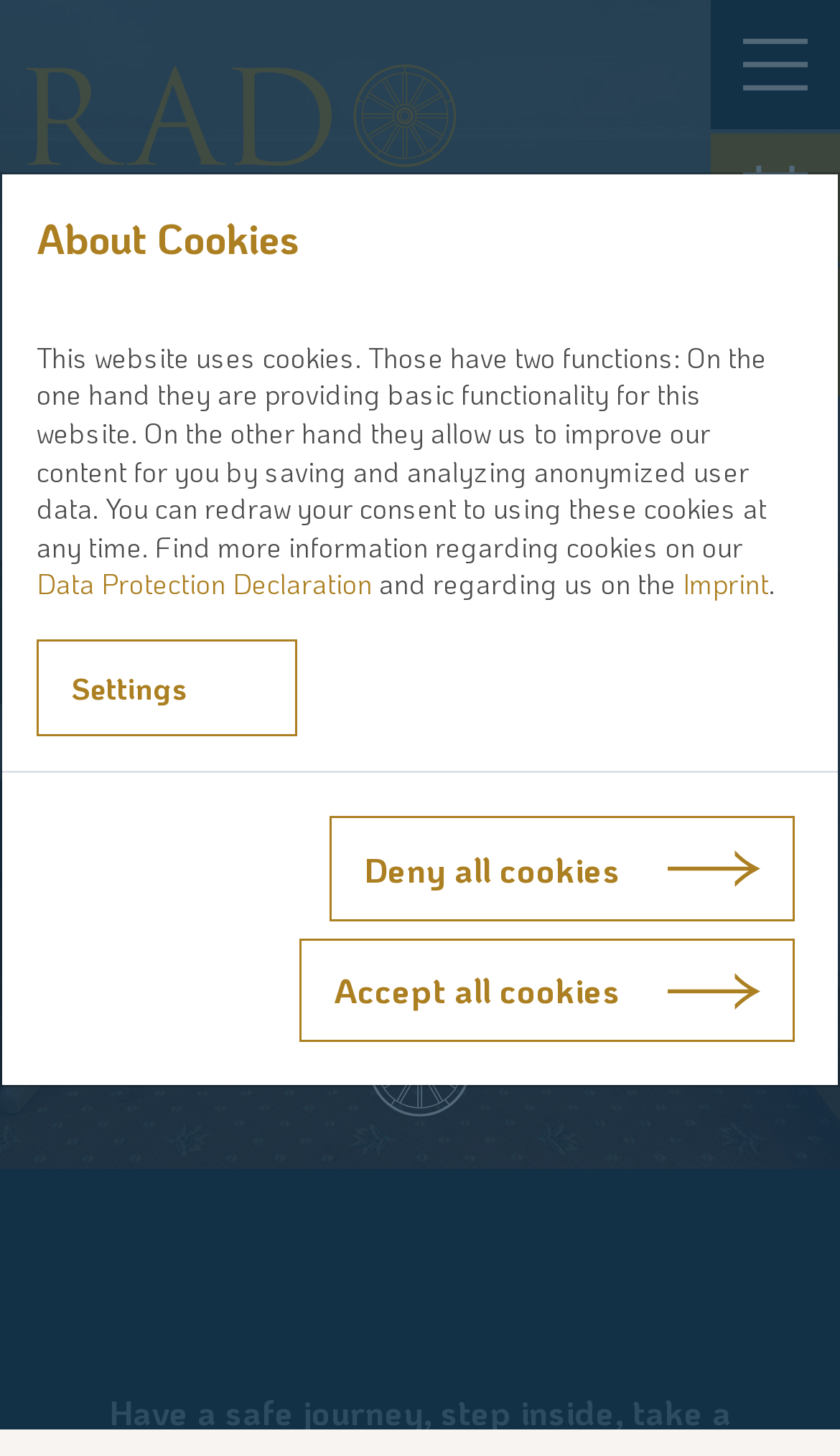Give a detailed account of the webpage, highlighting key information.

The webpage appears to be a hotel room category page, specifically for the "Classic" room type. At the top left, there is a link to the homepage, accompanied by a small image. On the top right, there is a button to toggle navigation.

Below the navigation button, there are three links, likely representing different sections of the website. The main content of the page is a heading that reads "Classic – Single & double rooms", which is centered on the page.

To the right of the heading, there is an image, possibly showcasing the room. The majority of the page is taken up by a modal dialog box, which appears to be a cookie policy notification. The dialog box has a heading that reads "About Cookies" and a block of text that explains the use of cookies on the website. There are also links to the "Data Protection Declaration" and "Imprint" pages.

Within the dialog box, there are three buttons: "Settings", "Deny all cookies", and "Accept all cookies", which allow users to manage their cookie preferences. The "Settings" button is located above the other two buttons, which are positioned side by side.